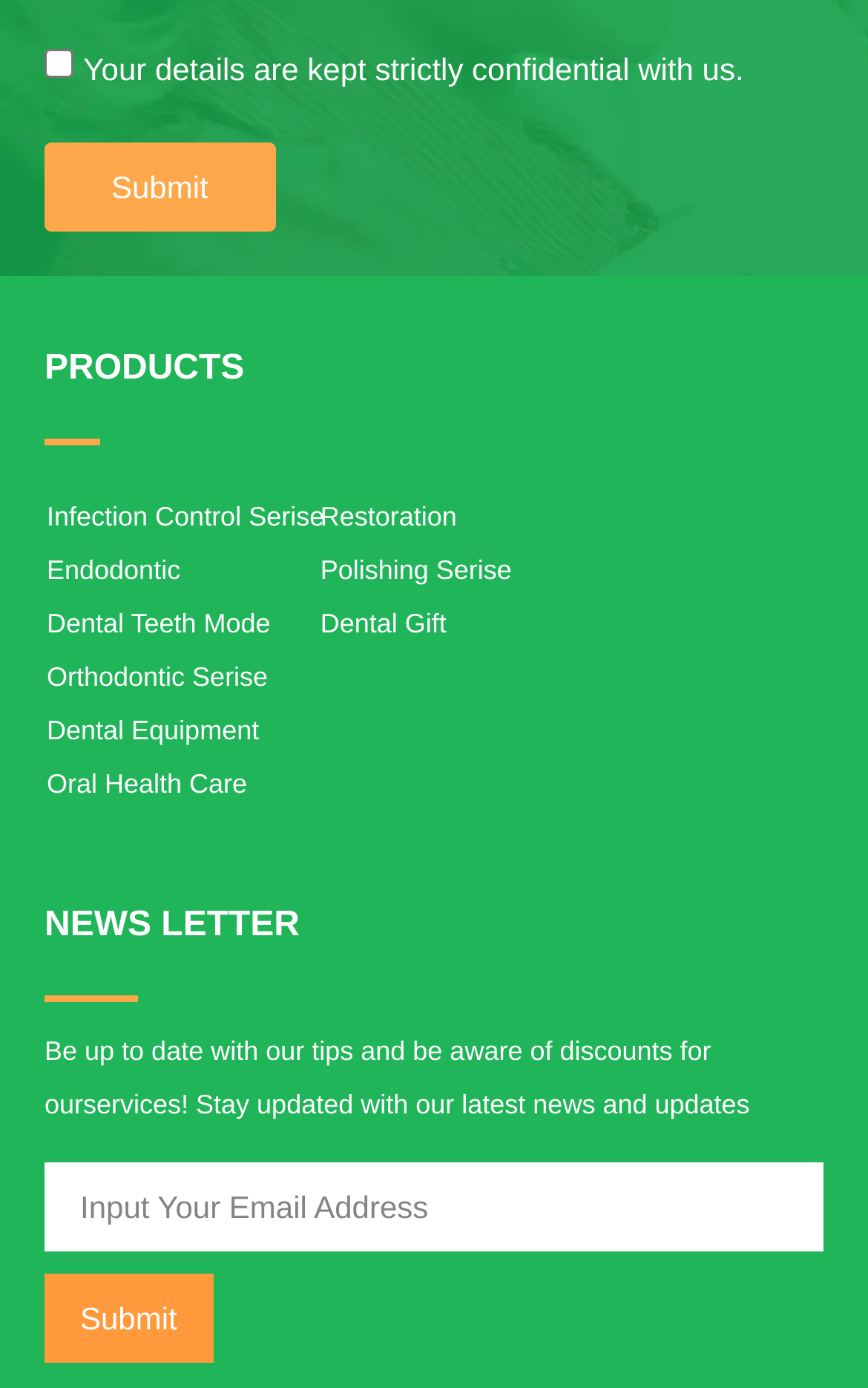Find the bounding box coordinates of the area that needs to be clicked in order to achieve the following instruction: "Click the Submit button". The coordinates should be specified as four float numbers between 0 and 1, i.e., [left, top, right, bottom].

[0.051, 0.103, 0.317, 0.167]